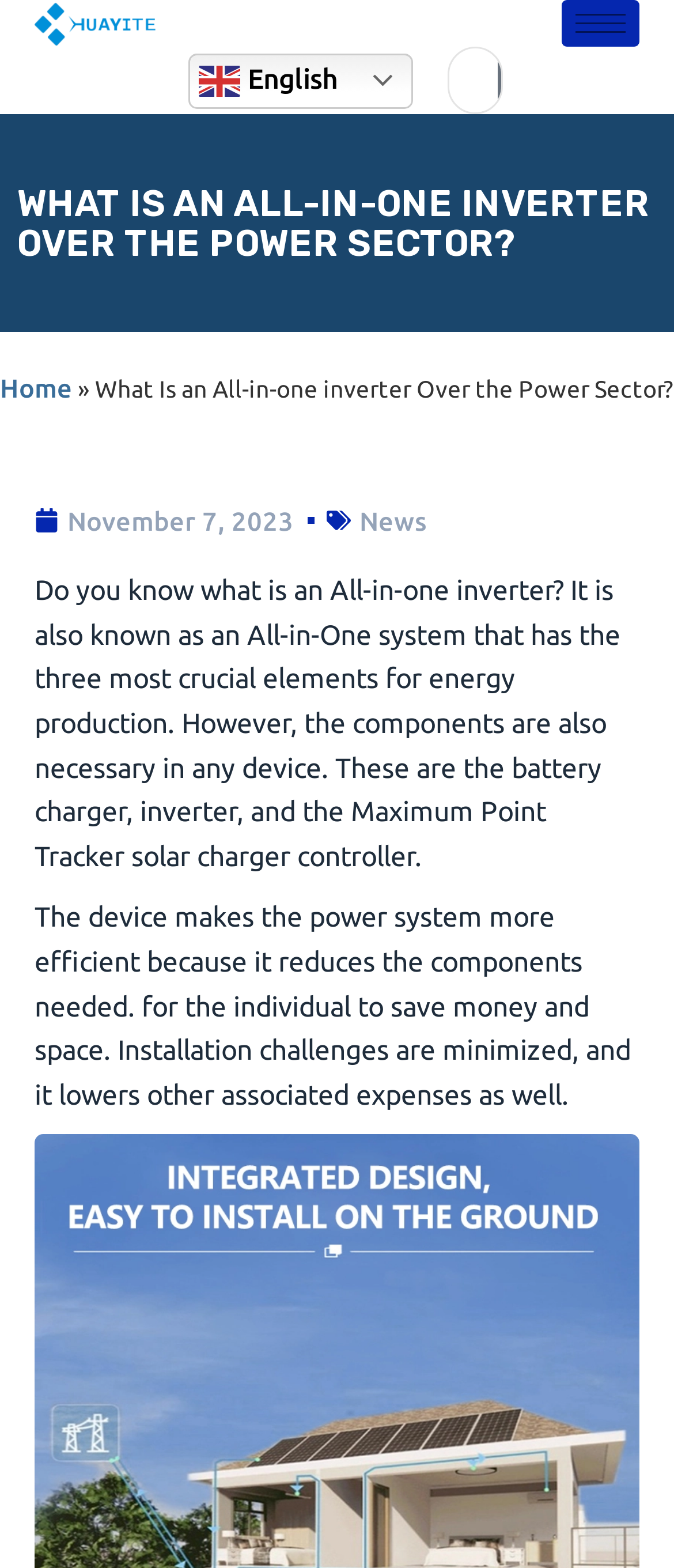Please predict the bounding box coordinates of the element's region where a click is necessary to complete the following instruction: "Click on Fort Myers". The coordinates should be represented by four float numbers between 0 and 1, i.e., [left, top, right, bottom].

None